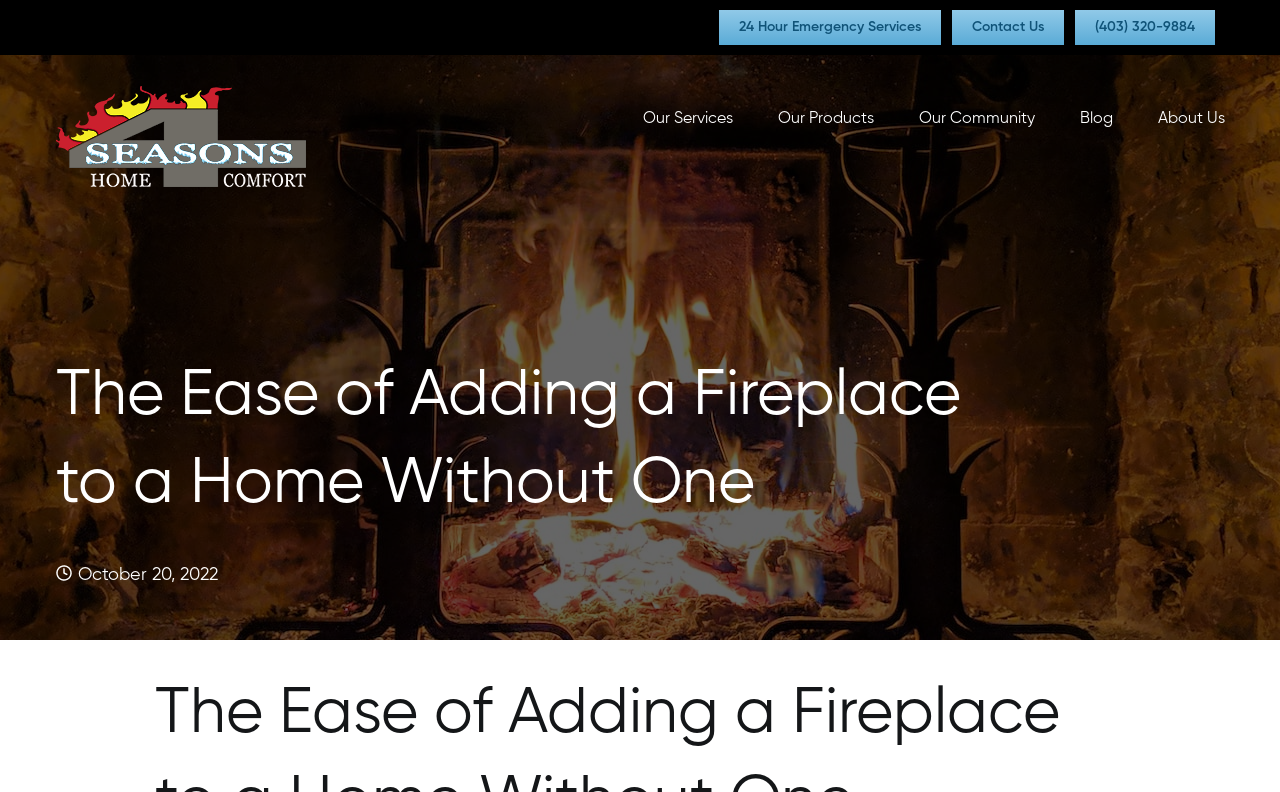Please determine the bounding box coordinates of the element to click in order to execute the following instruction: "Call (403) 320-9884". The coordinates should be four float numbers between 0 and 1, specified as [left, top, right, bottom].

[0.839, 0.006, 0.949, 0.062]